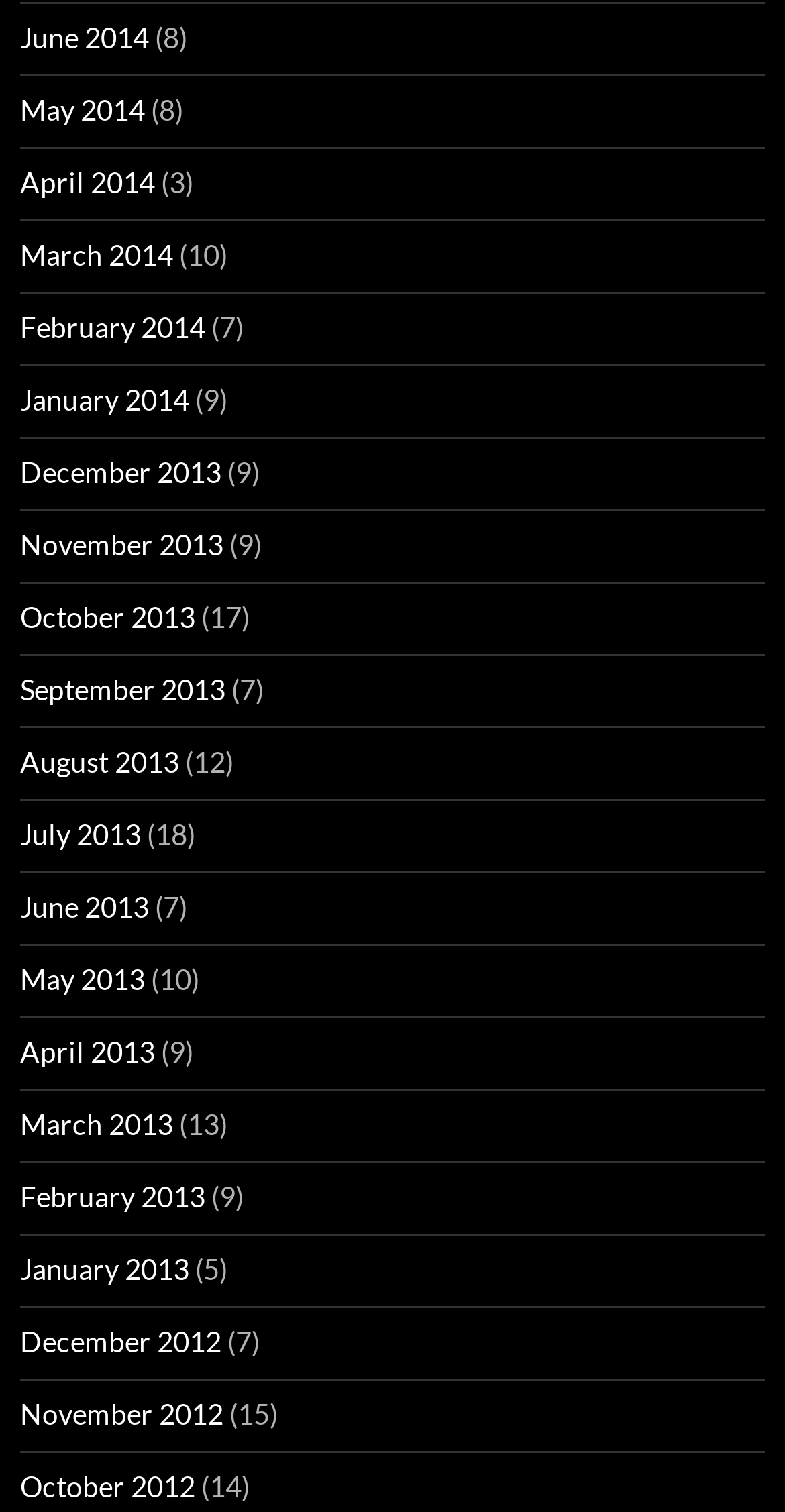Locate the bounding box coordinates of the element to click to perform the following action: 'view May 2014'. The coordinates should be given as four float values between 0 and 1, in the form of [left, top, right, bottom].

[0.026, 0.062, 0.185, 0.084]